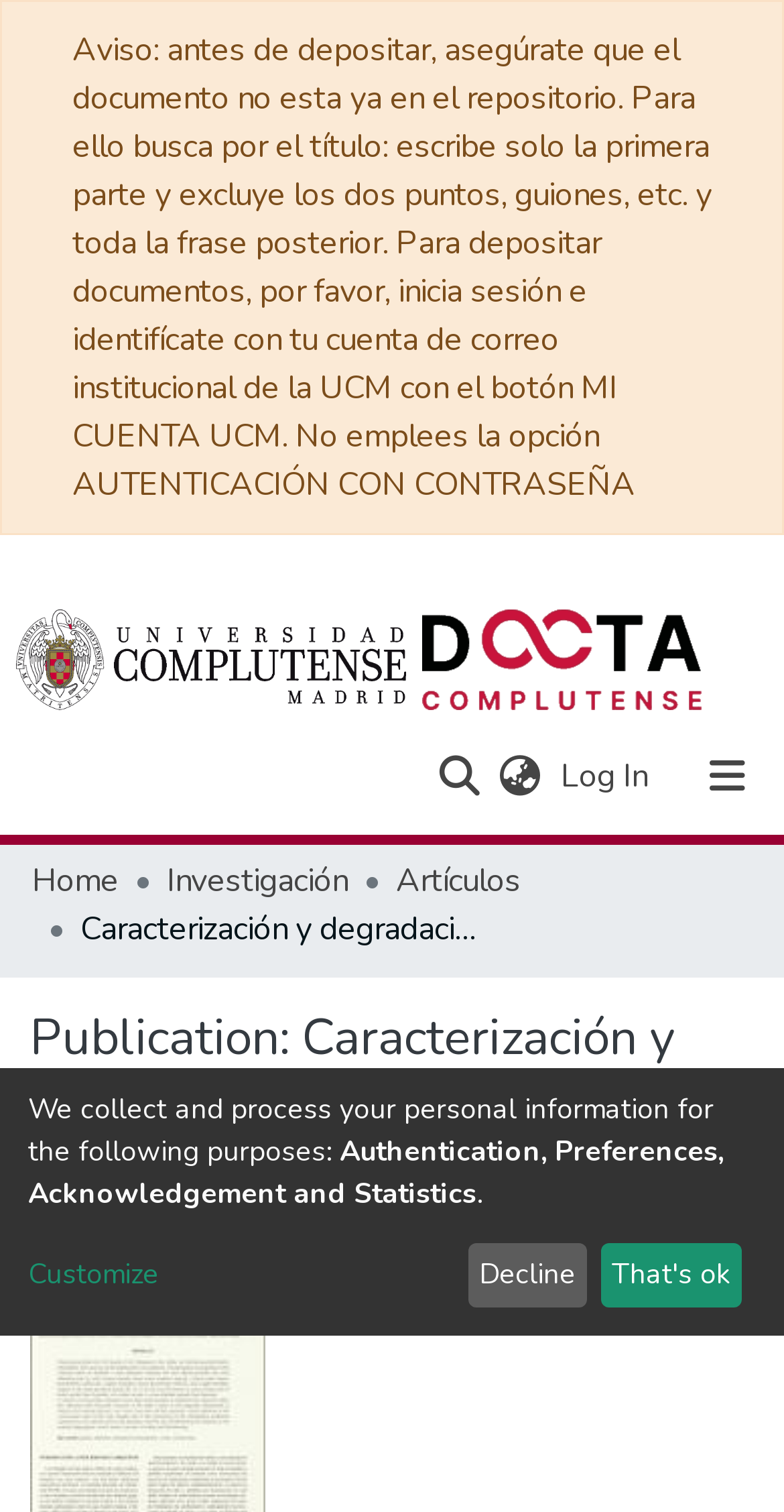From the screenshot, find the bounding box of the UI element matching this description: "Home". Supply the bounding box coordinates in the form [left, top, right, bottom], each a float between 0 and 1.

[0.041, 0.567, 0.151, 0.599]